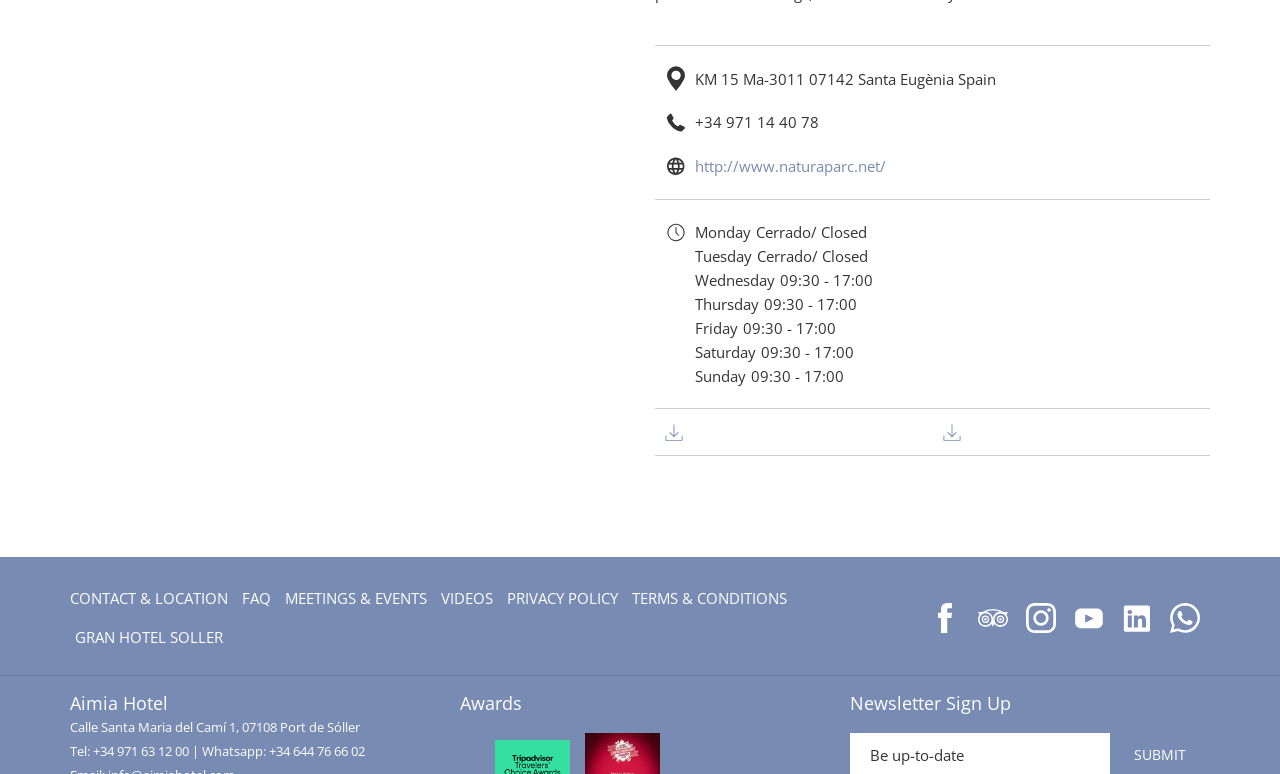What is the website of Naturaparc?
Answer the question based on the image using a single word or a brief phrase.

http://www.naturaparc.net/